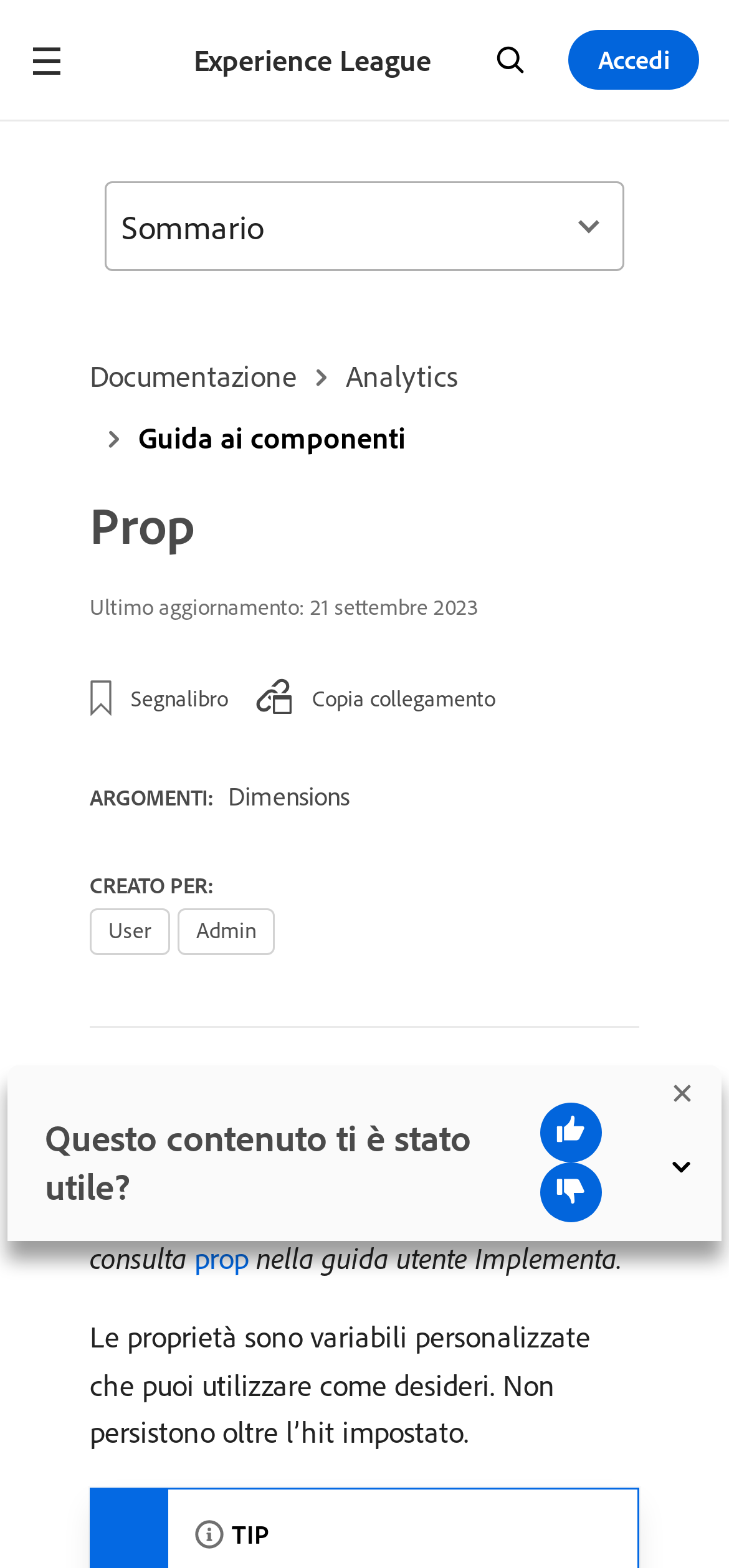Reply to the question with a single word or phrase:
What is the last update date?

21 settembre 2023